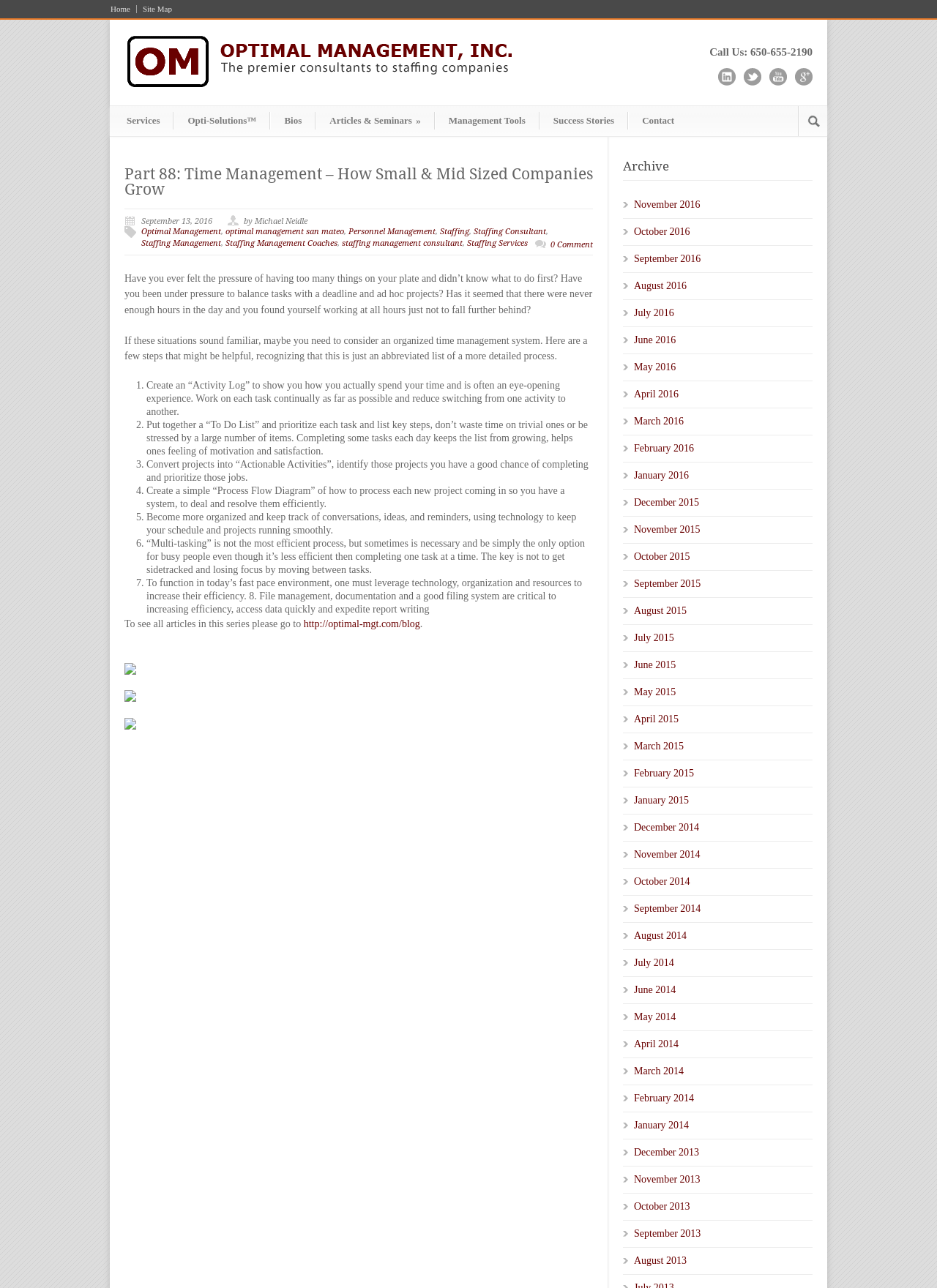Locate the UI element described by October 2013 and provide its bounding box coordinates. Use the format (top-left x, top-left y, bottom-right x, bottom-right y) with all values as floating point numbers between 0 and 1.

[0.677, 0.932, 0.736, 0.941]